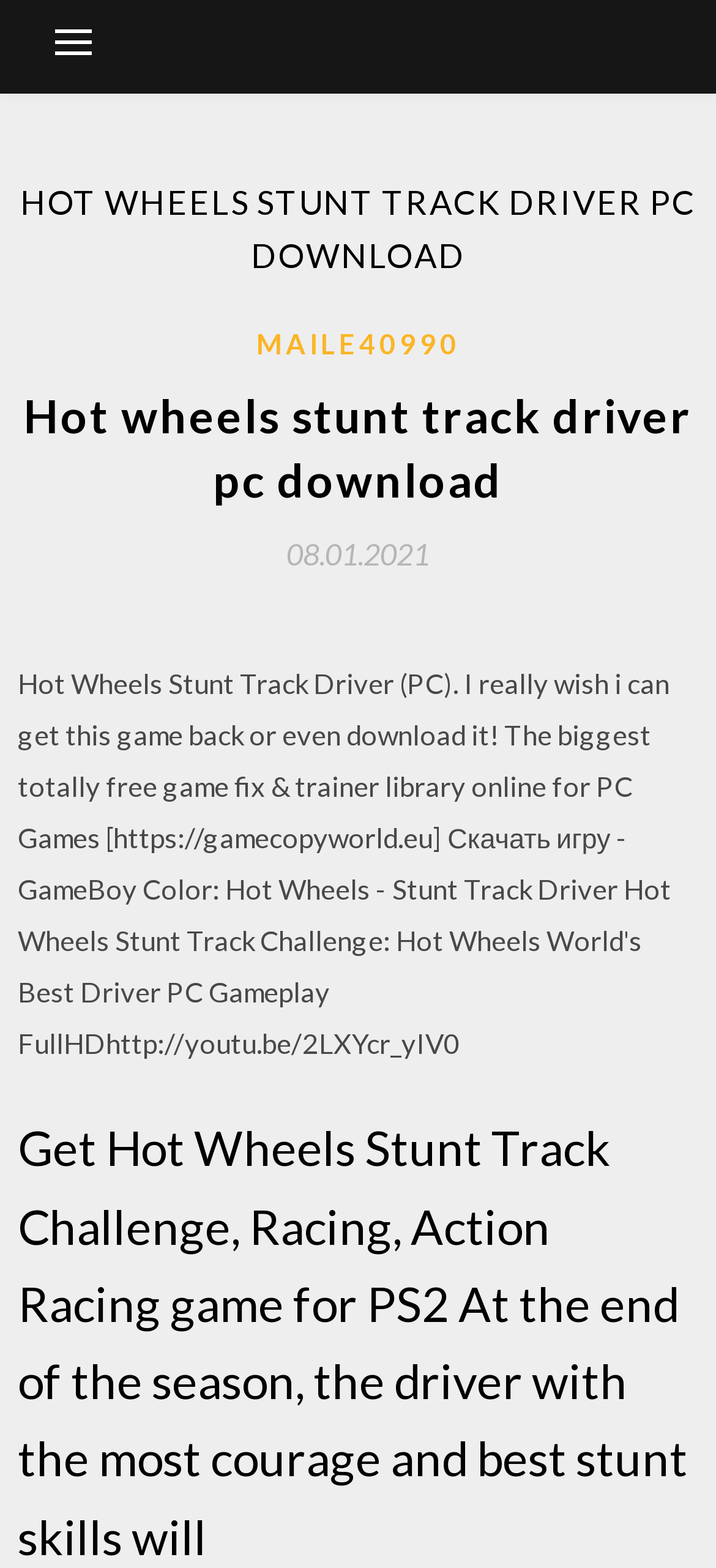Using the given description, provide the bounding box coordinates formatted as (top-left x, top-left y, bottom-right x, bottom-right y), with all values being floating point numbers between 0 and 1. Description: Maile40990

[0.358, 0.204, 0.642, 0.233]